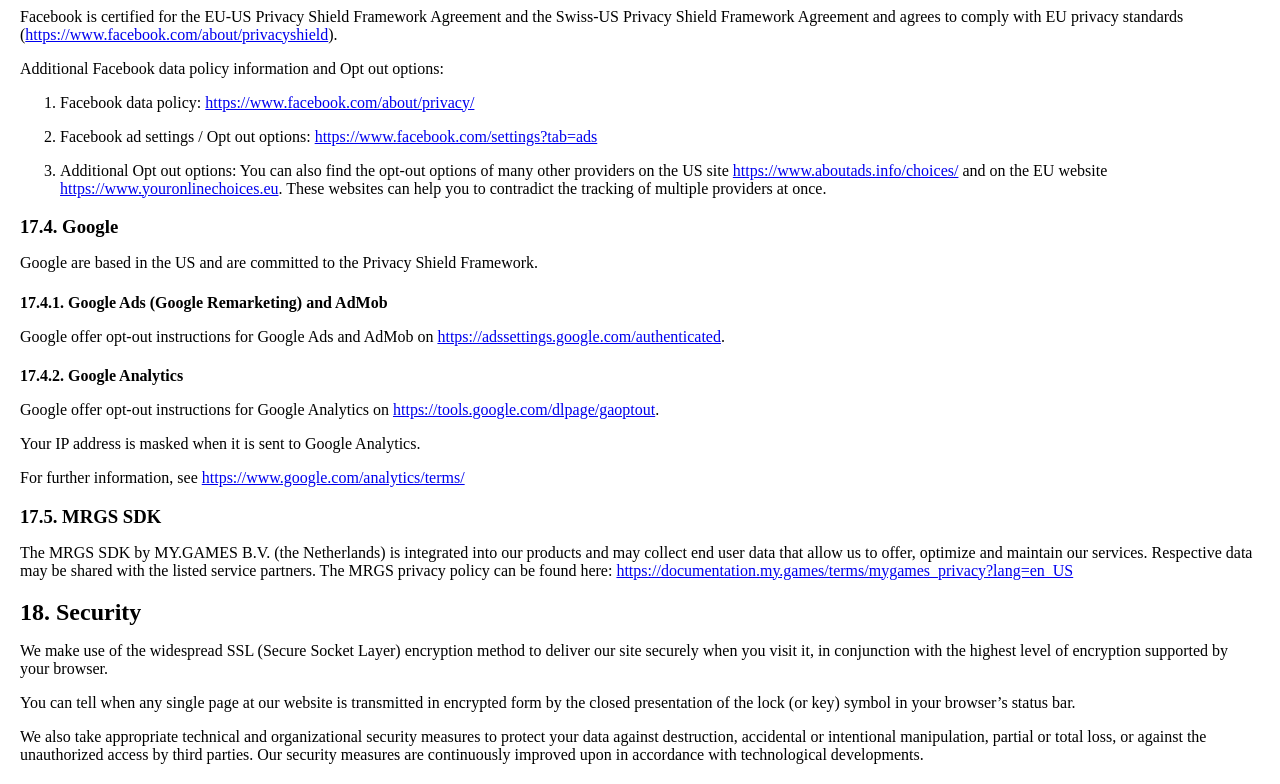Locate the bounding box coordinates of the clickable region to complete the following instruction: "Learn about Facebook's privacy shield framework."

[0.02, 0.033, 0.256, 0.054]